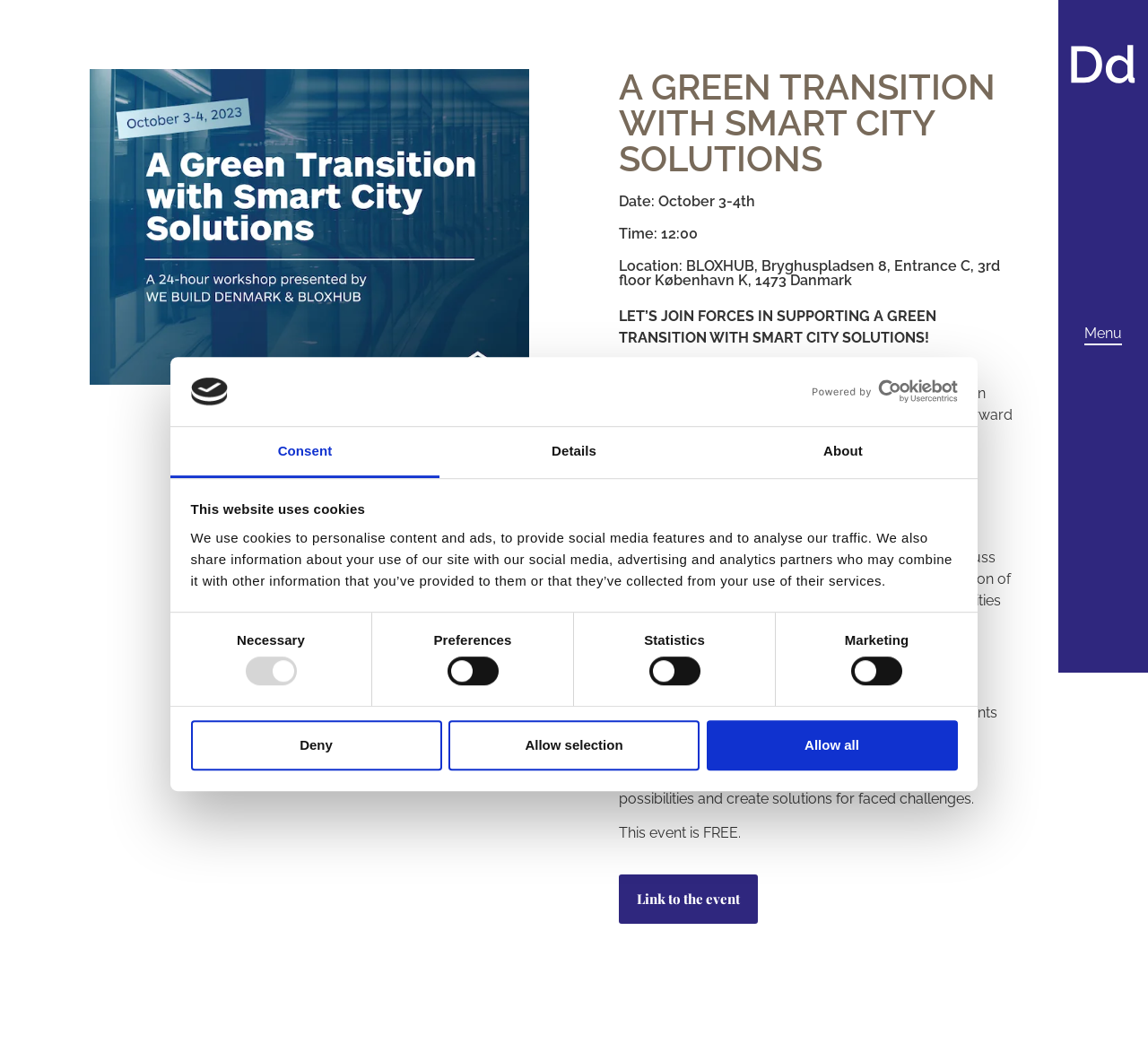What is the theme of the event? Observe the screenshot and provide a one-word or short phrase answer.

Smart City Solutions